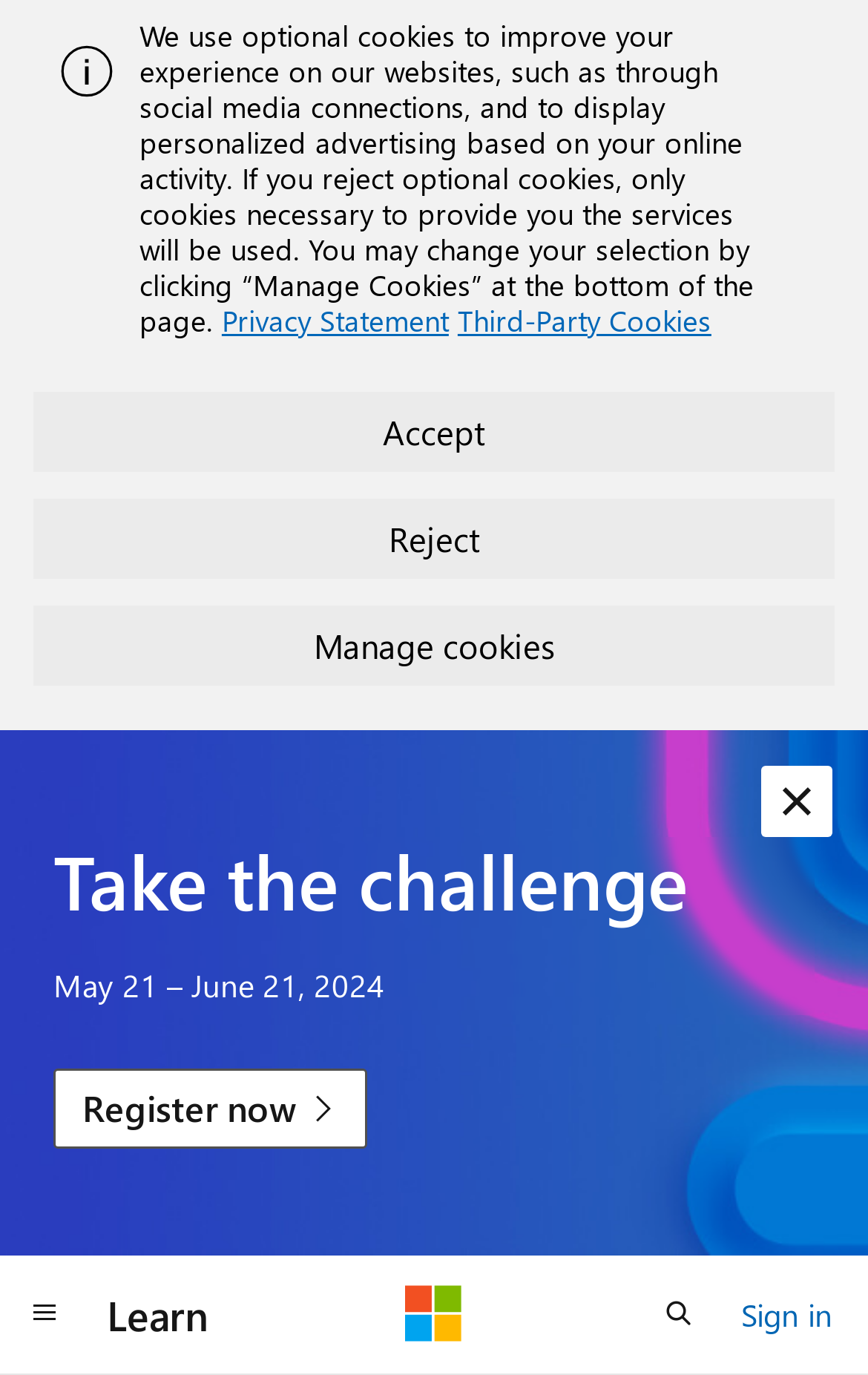Please locate the bounding box coordinates of the element that needs to be clicked to achieve the following instruction: "register now". The coordinates should be four float numbers between 0 and 1, i.e., [left, top, right, bottom].

[0.062, 0.777, 0.424, 0.835]